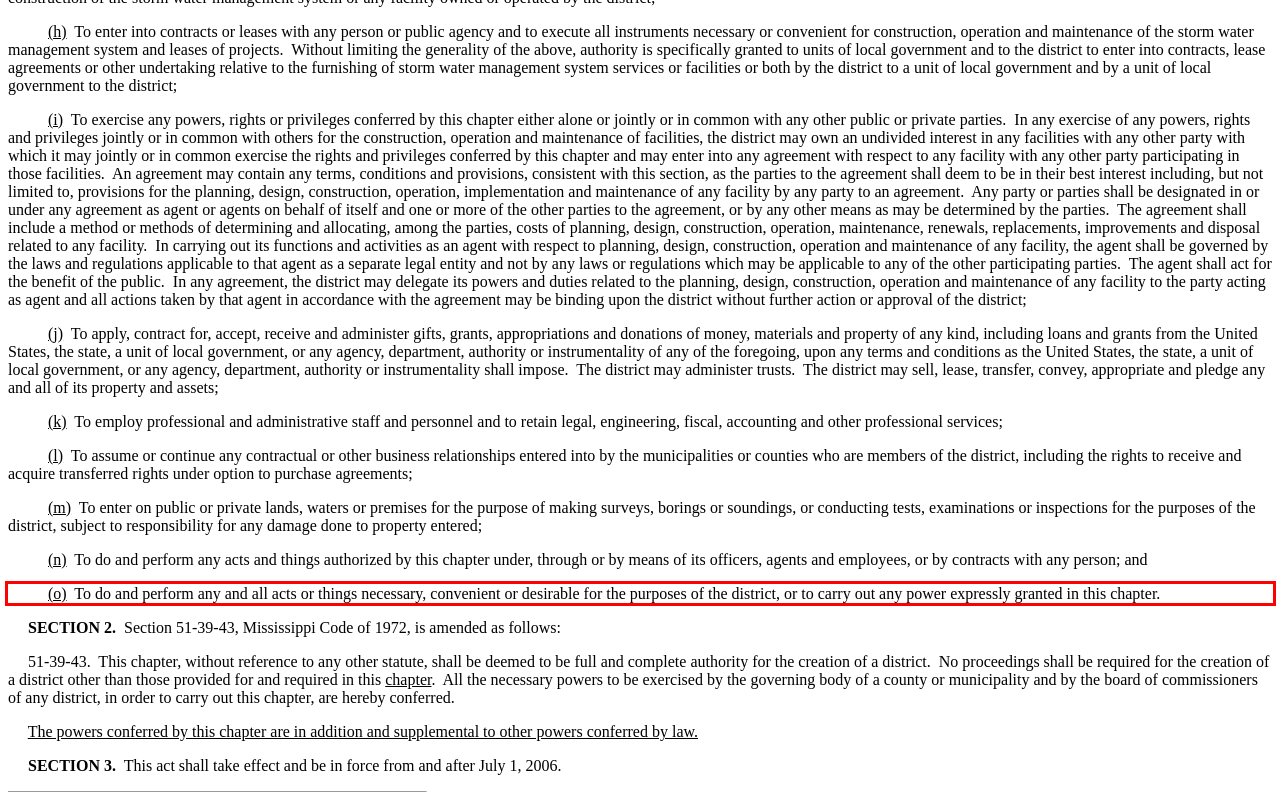The screenshot you have been given contains a UI element surrounded by a red rectangle. Use OCR to read and extract the text inside this red rectangle.

(o) To do and perform any and all acts or things necessary, convenient or desirable for the purposes of the district, or to carry out any power expressly granted in this chapter.